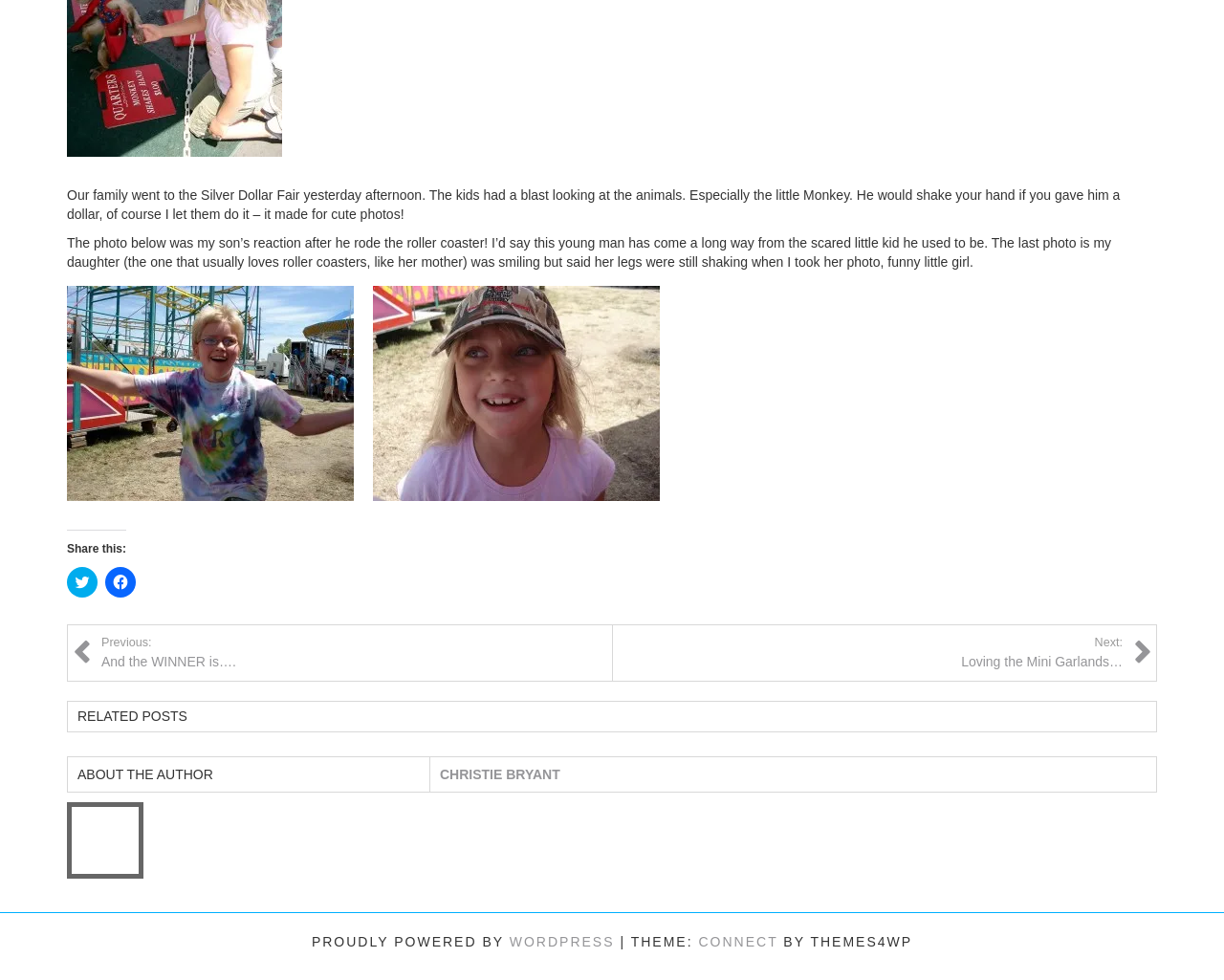What is the theme of this website?
Look at the image and respond to the question as thoroughly as possible.

The answer can be found at the bottom of the webpage, where it is stated that the theme is 'THEME: CONNECT BY THEMES4WP'.